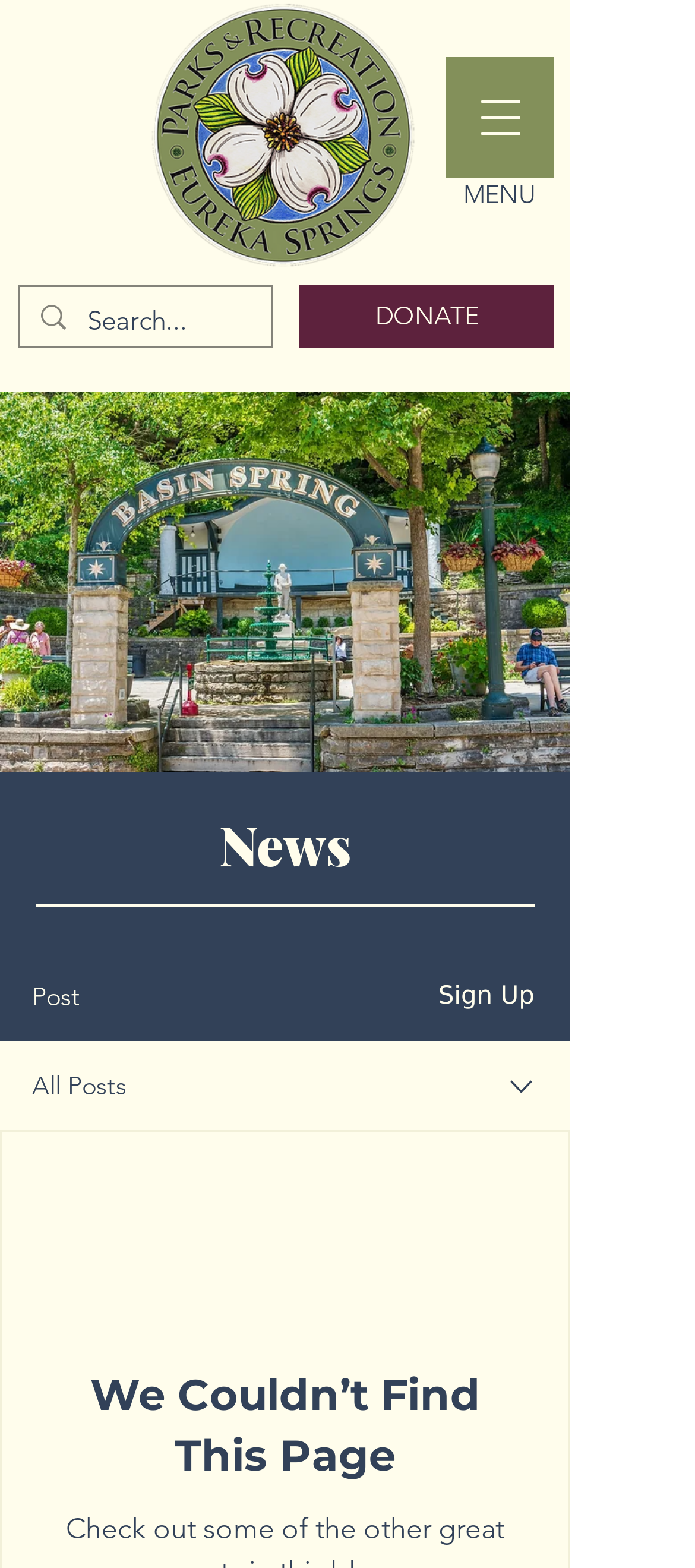What is the purpose of the button on the top right?
Based on the image, provide a one-word or brief-phrase response.

Open navigation menu